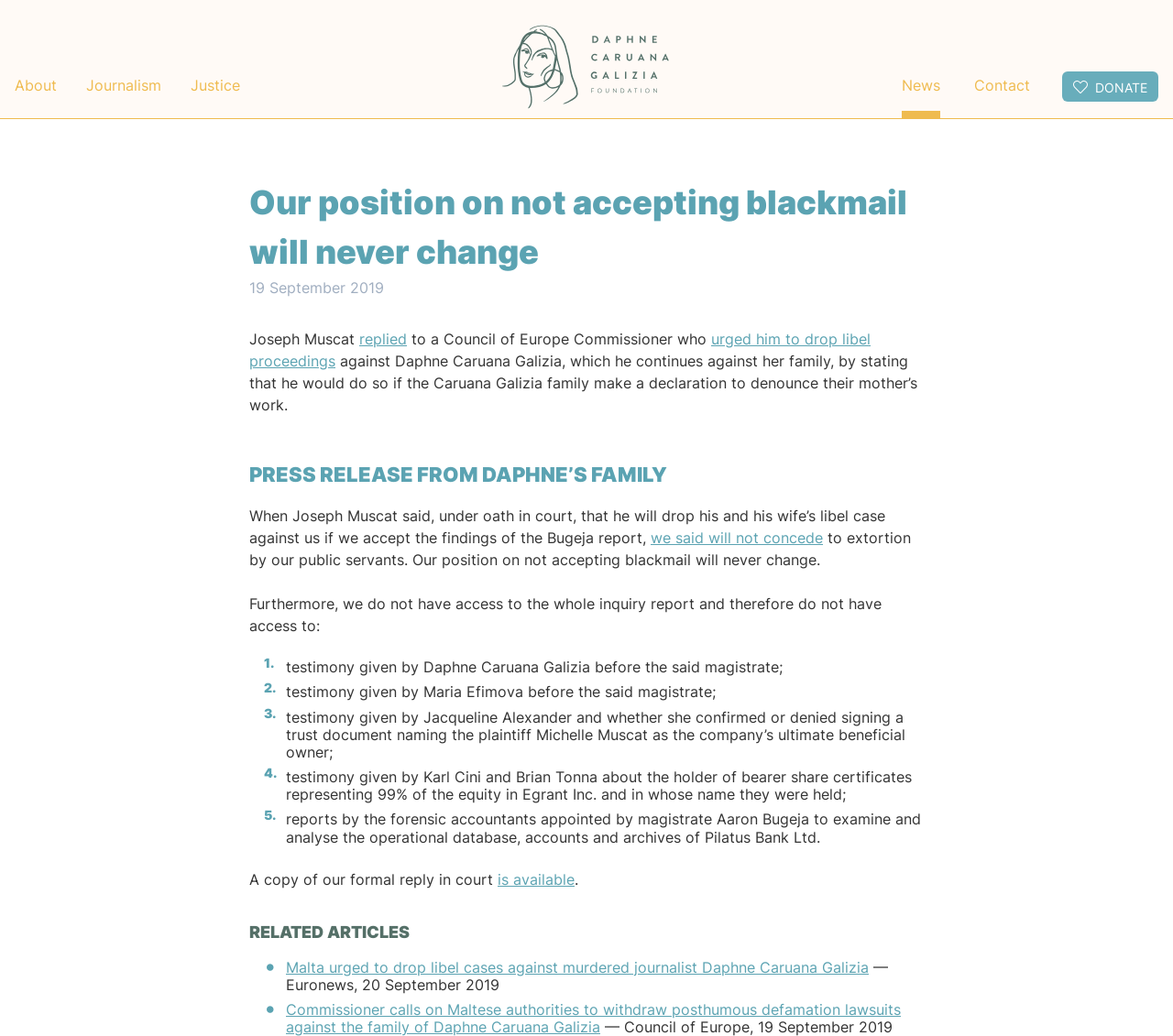Who is the Prime Minister mentioned in the article?
Look at the image and provide a detailed response to the question.

The Prime Minister mentioned in the article is Joseph Muscat, as stated in the sentence 'When Joseph Muscat said, under oath in court, that he will drop his and his wife’s libel case against us if we accept the findings of the Bugeja report...'.